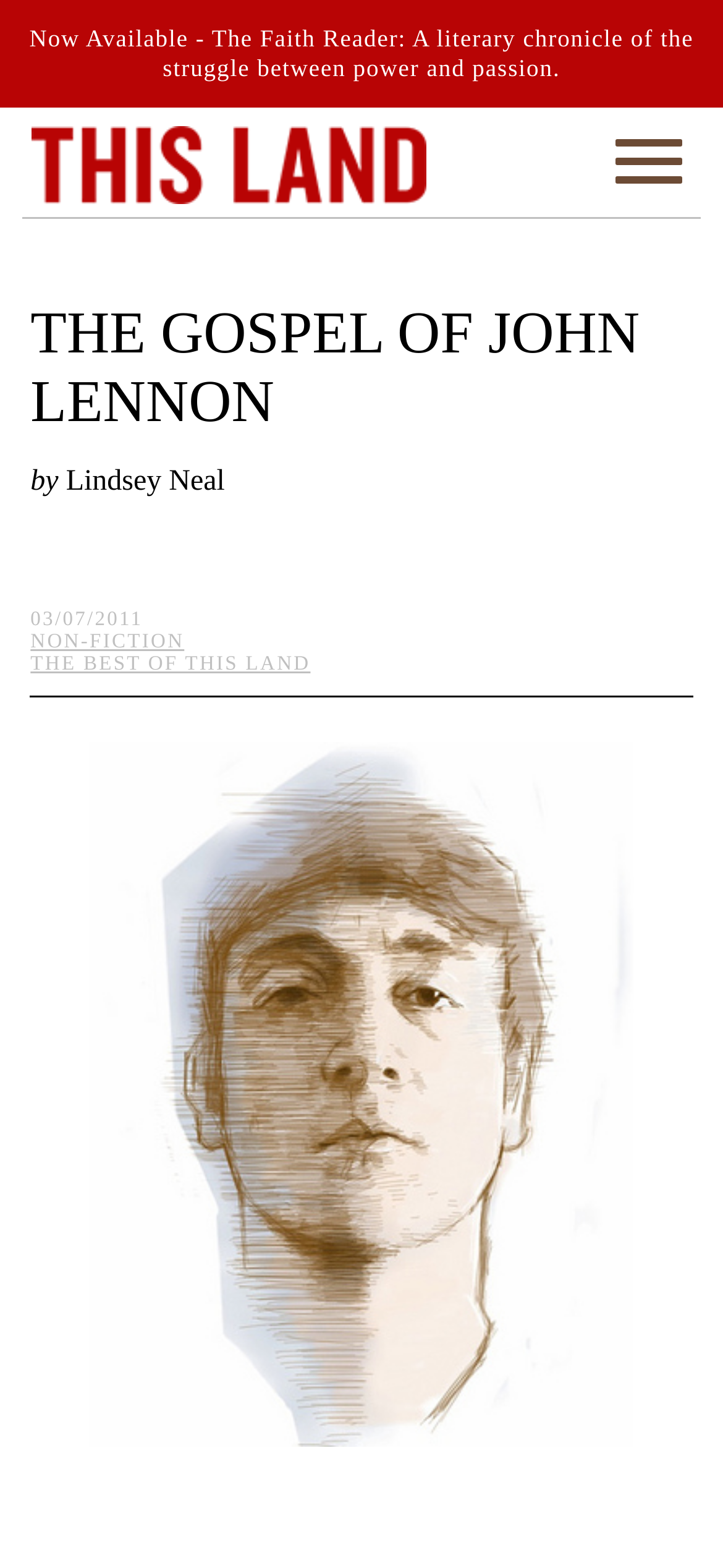Who is the author of the article?
Based on the visual information, provide a detailed and comprehensive answer.

I found the author's name by looking at the header section of the webpage, where the title 'THE GOSPEL OF JOHN LENNON' is located. Below the title, I found the text 'by' followed by the author's name 'Lindsey Neal'.